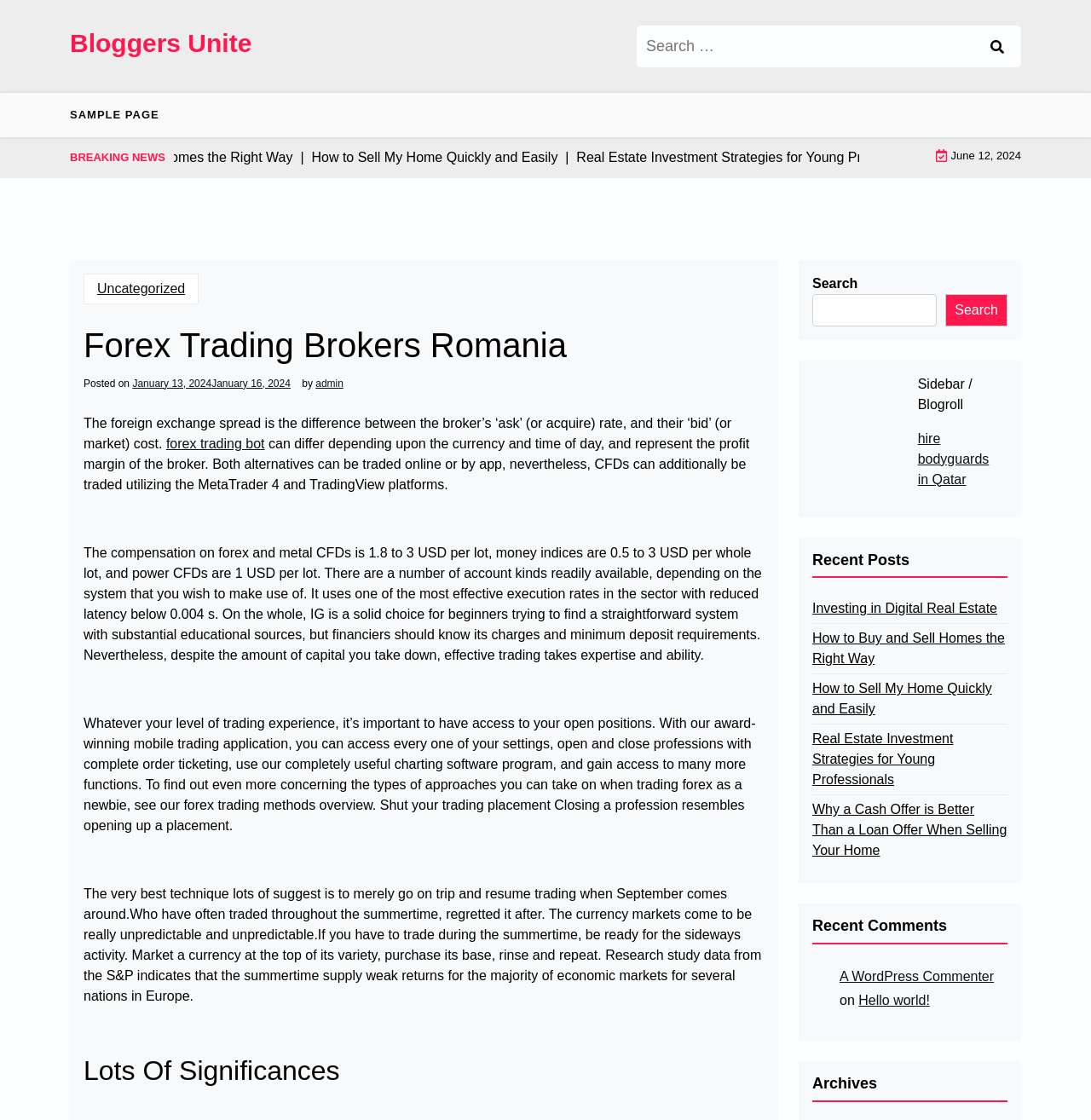What is the main topic of this webpage? Please answer the question using a single word or phrase based on the image.

Forex Trading